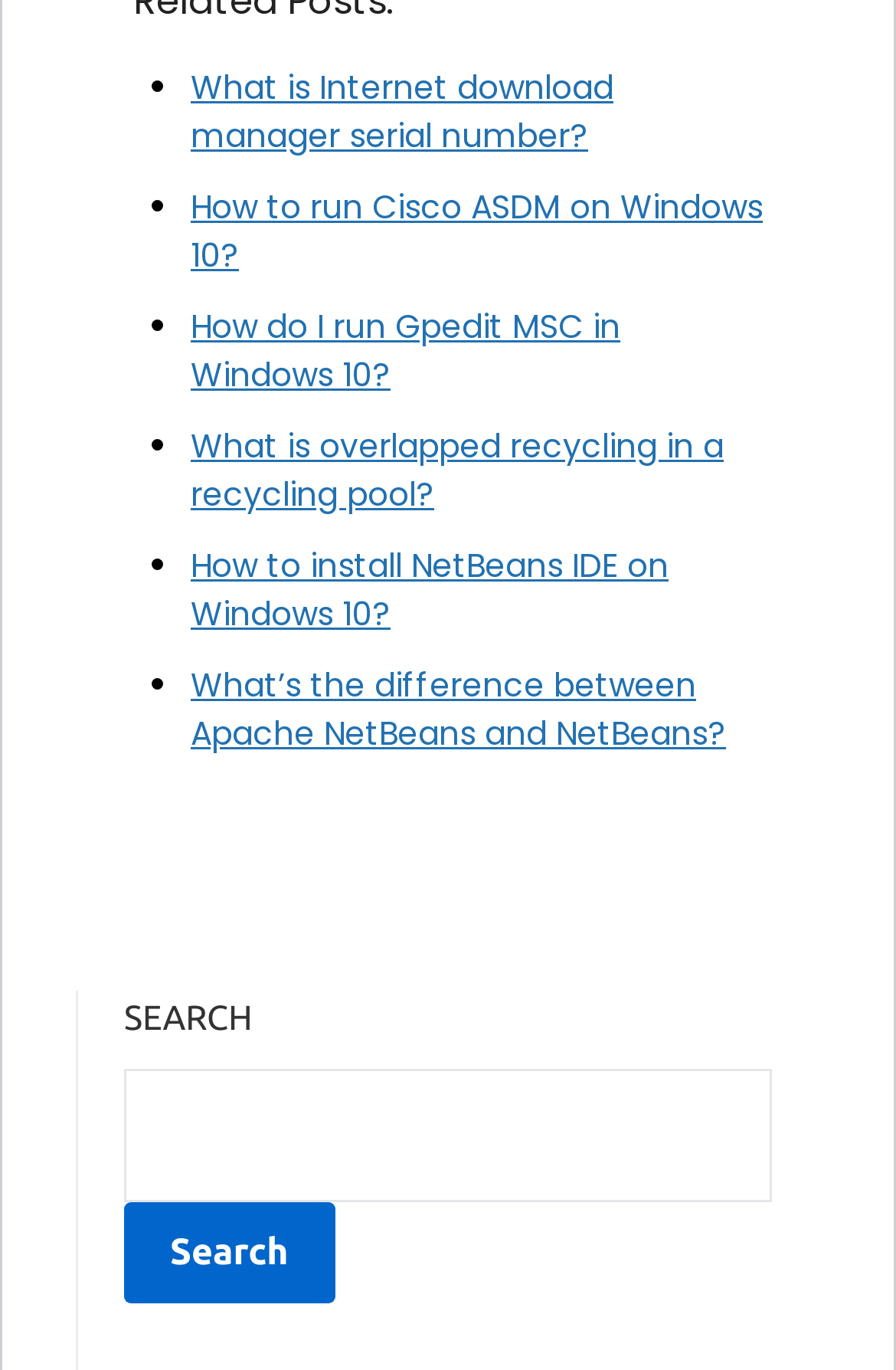What is the purpose of the search box?
Based on the visual details in the image, please answer the question thoroughly.

I inferred the purpose of the search box by looking at its label 'SEARCH' and its position on the webpage. It is likely that users can input keywords or phrases to search for relevant content on the webpage.